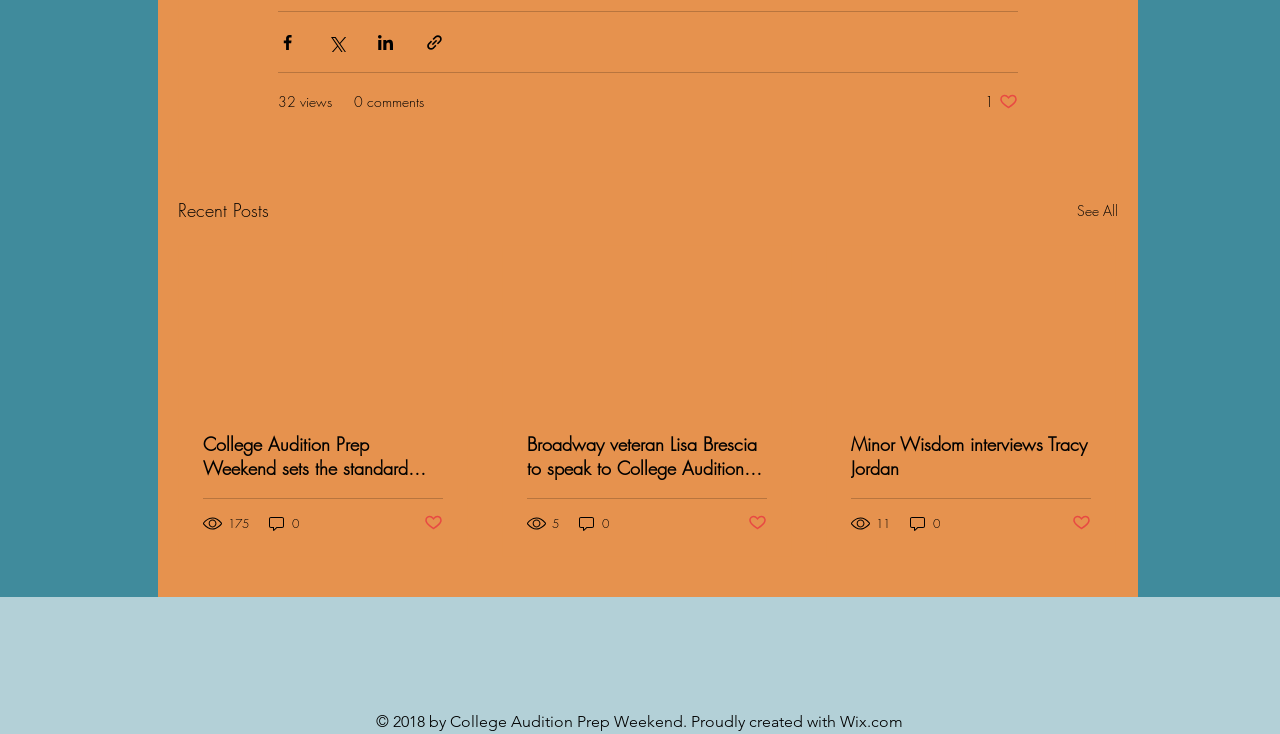Determine the bounding box coordinates for the element that should be clicked to follow this instruction: "See all recent posts". The coordinates should be given as four float numbers between 0 and 1, in the format [left, top, right, bottom].

[0.841, 0.267, 0.873, 0.307]